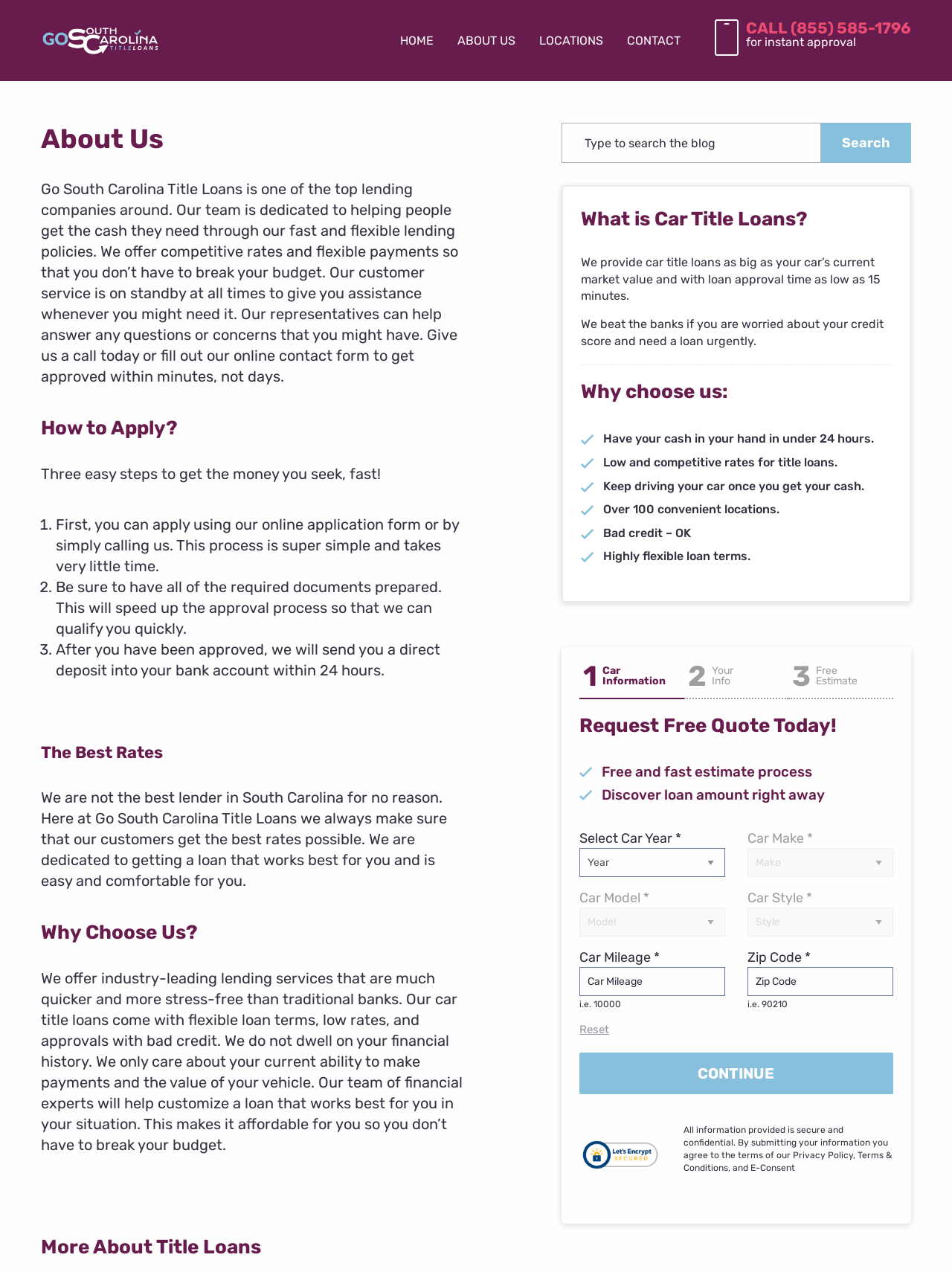Please identify the bounding box coordinates of the element's region that should be clicked to execute the following instruction: "Click the 'HOME' menu item". The bounding box coordinates must be four float numbers between 0 and 1, i.e., [left, top, right, bottom].

[0.408, 0.023, 0.468, 0.041]